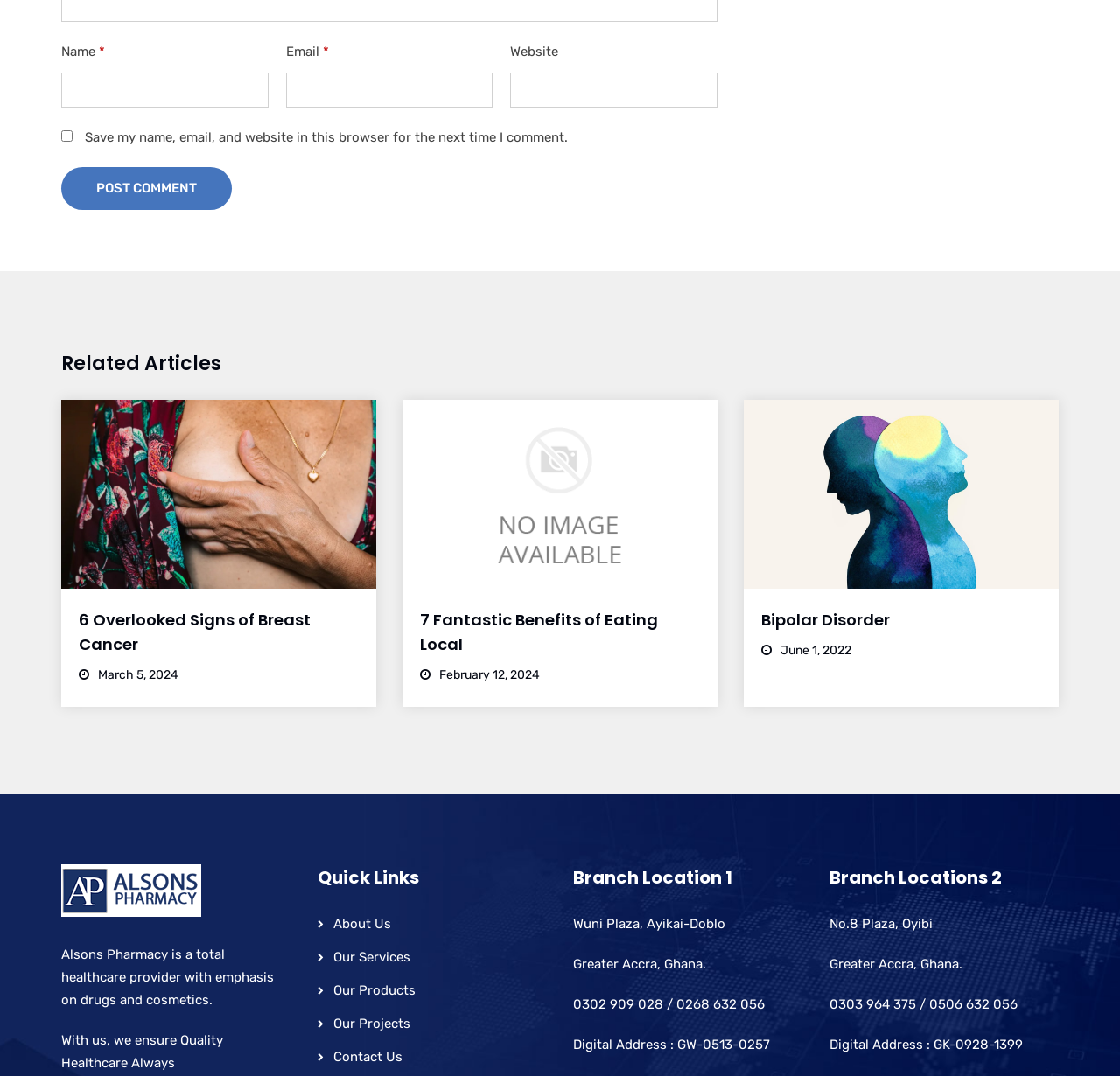What is the digital address of Branch Location 2?
Provide an in-depth and detailed explanation in response to the question.

The digital address of Branch Location 2 is GK-0928-1399, which is located at No.8 Plaza, Oyibi, in the Greater Accra region of Ghana.